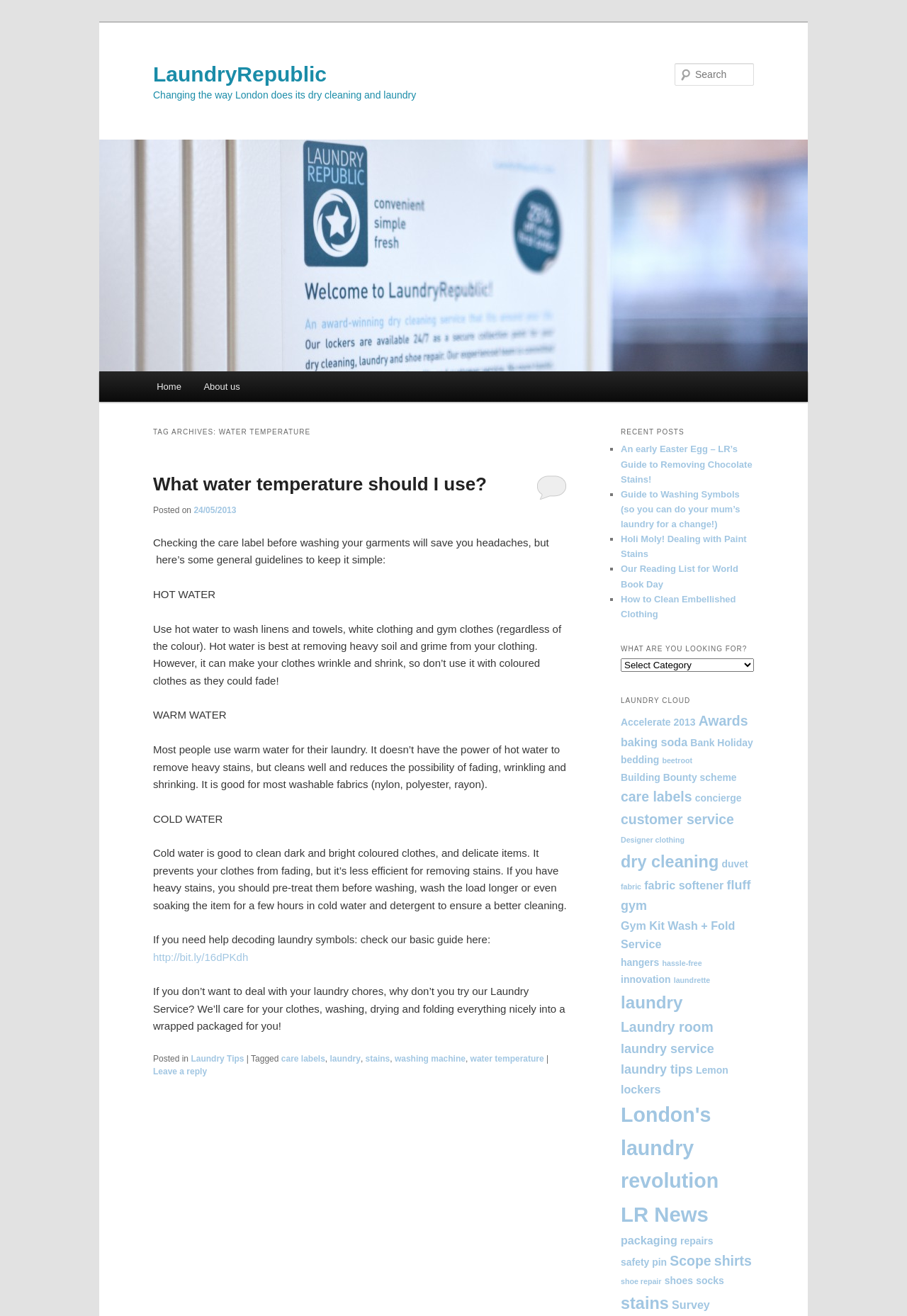Locate the bounding box coordinates of the clickable area to execute the instruction: "Read the article about water temperature". Provide the coordinates as four float numbers between 0 and 1, represented as [left, top, right, bottom].

[0.169, 0.36, 0.537, 0.376]